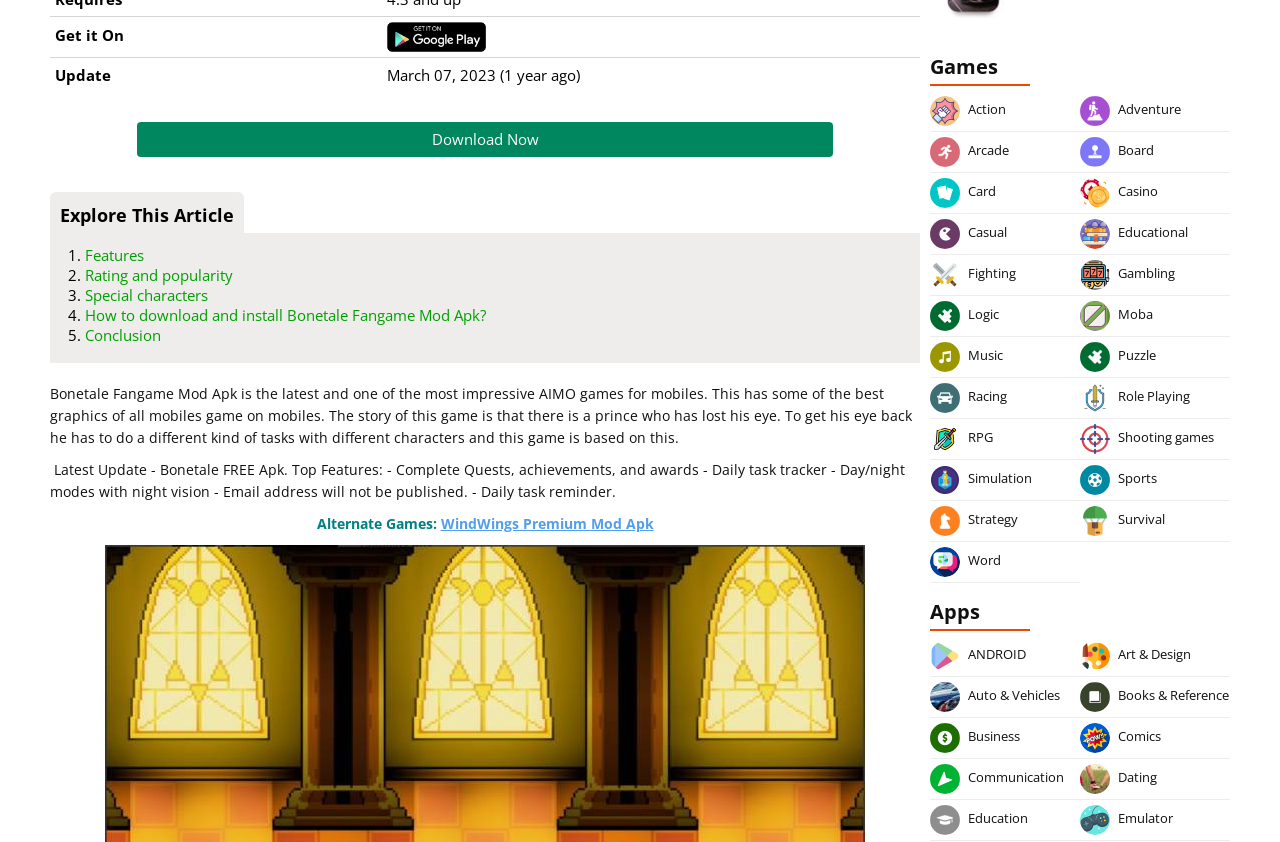Give the bounding box coordinates for the element described as: "parent_node: INFO FOR".

None